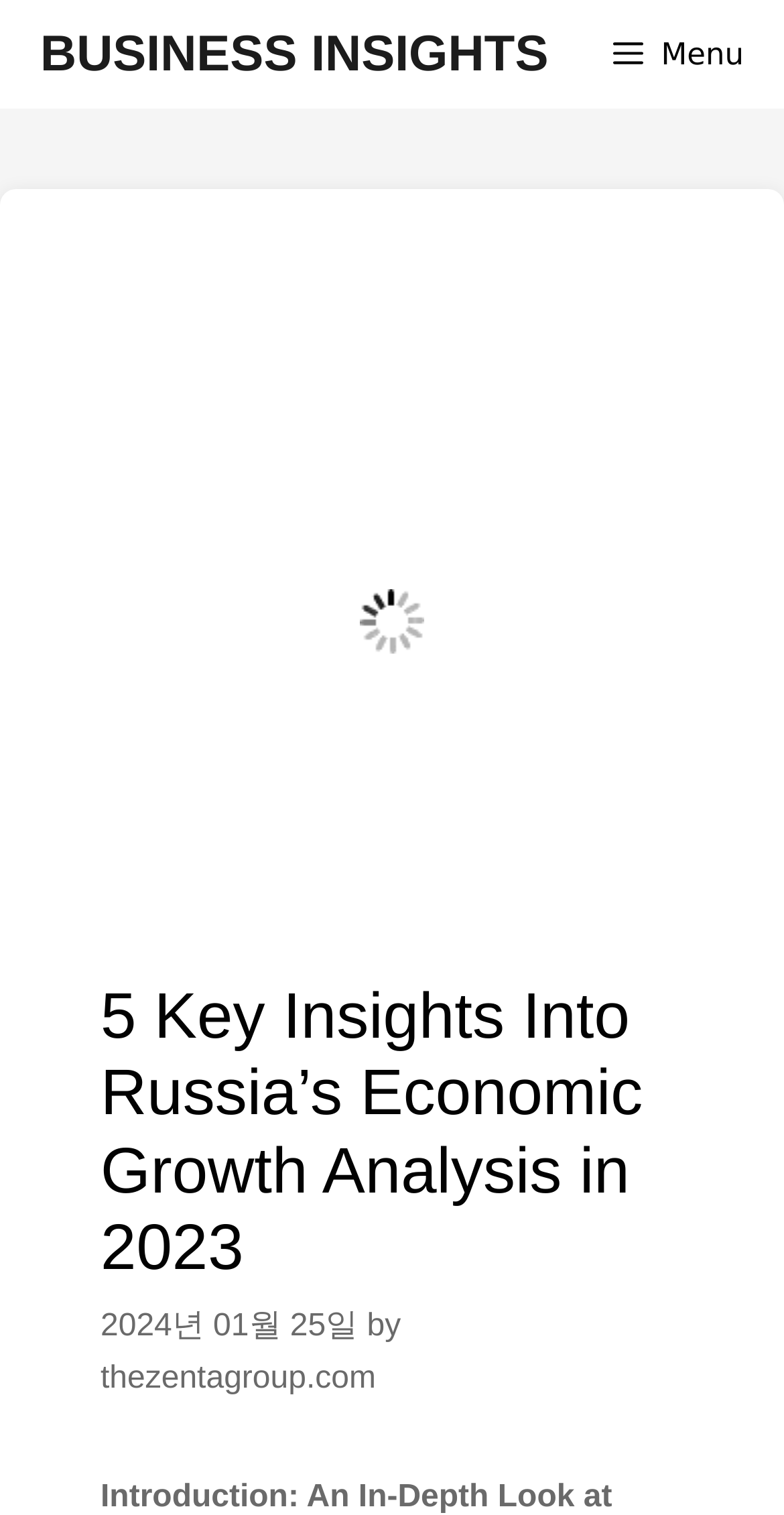Refer to the image and offer a detailed explanation in response to the question: What is the topic of the image?

Based on the image description 'In-Depth Analysis: Russia's GDP Growth and Economic Outlook in 2023', we can infer that the topic of the image is related to Russia's GDP Growth.